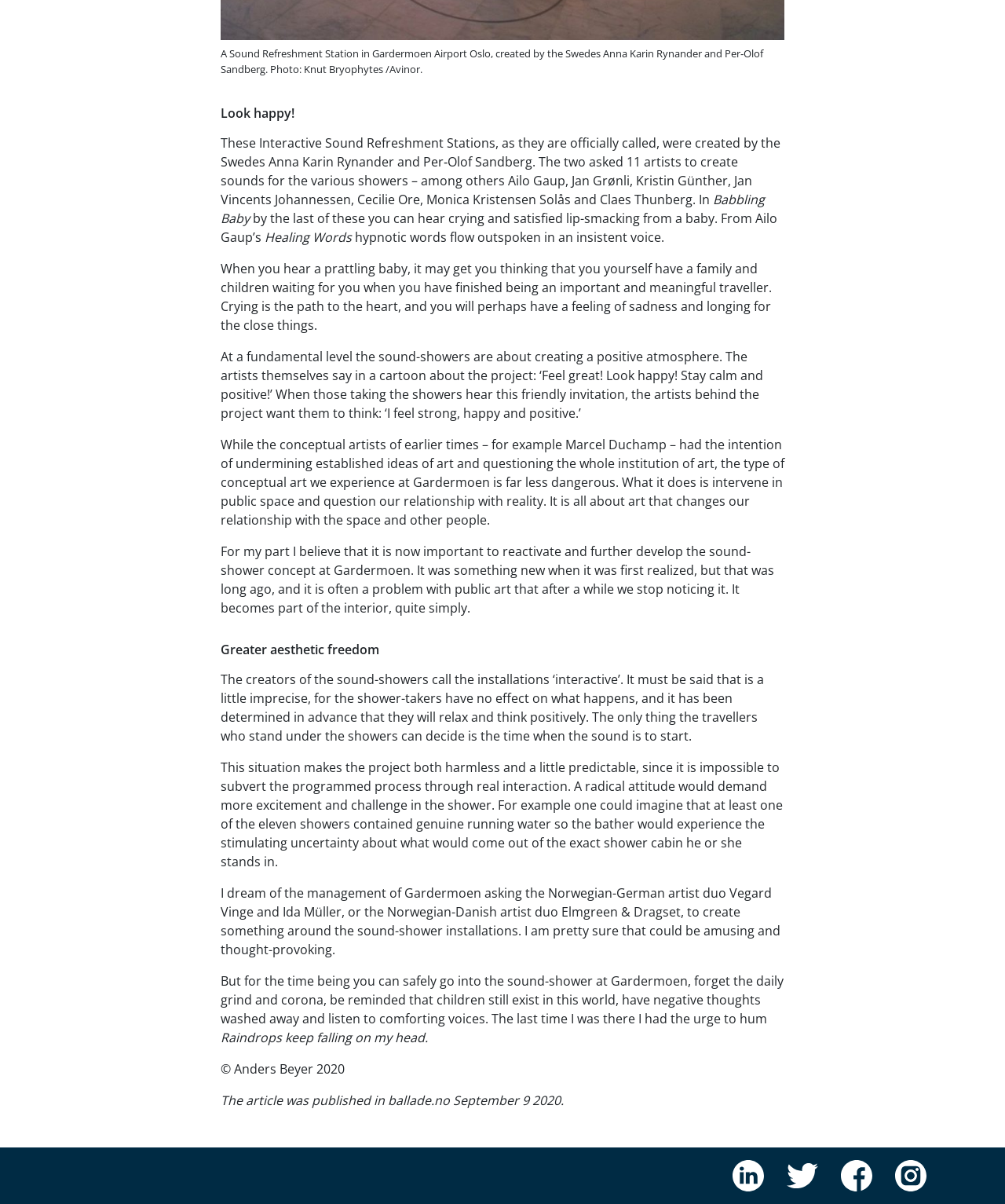Respond to the question with just a single word or phrase: 
Who created the Interactive Sound Refreshment Stations?

Anna Karin Rynander and Per-Olof Sandberg